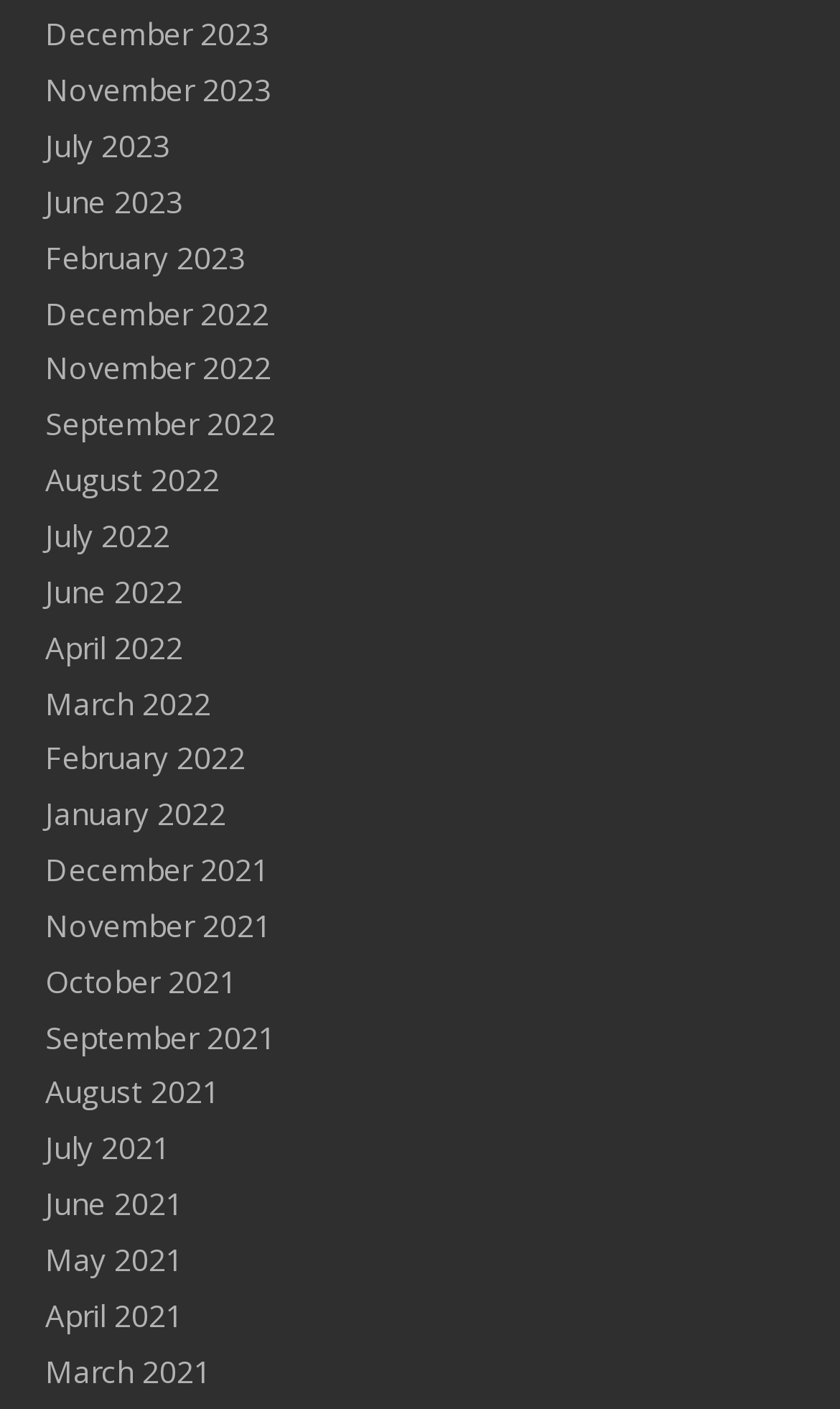Are there any months missing from the list?
Please give a detailed answer to the question using the information shown in the image.

I examined the links on the webpage and found that all 12 months of the year are represented for each year, from 2021 to 2023, with no gaps or missing months.